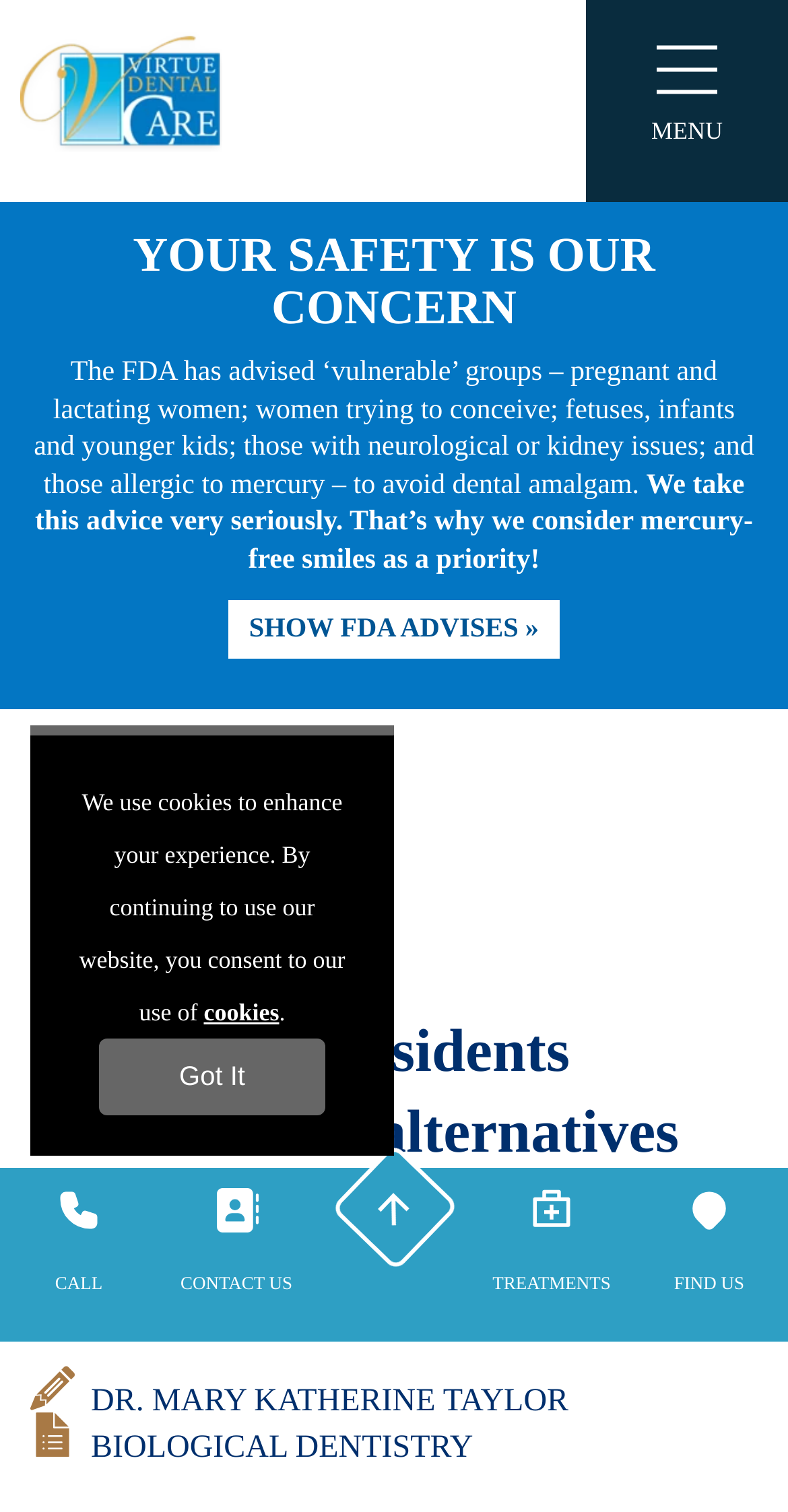Please locate the bounding box coordinates of the element that should be clicked to complete the given instruction: "Call Dr. William Virtue".

[0.0, 0.772, 0.2, 0.887]